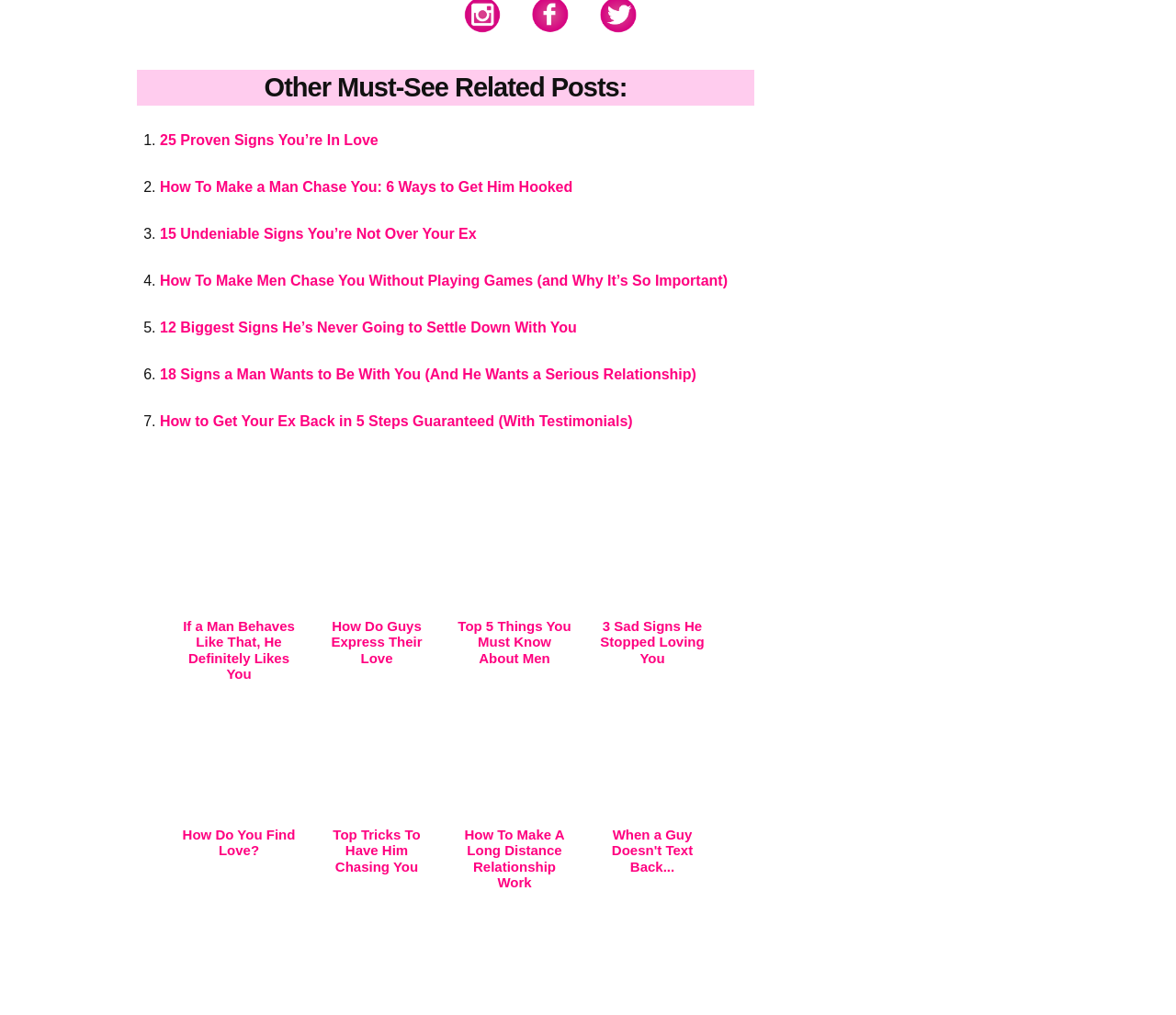What is the topic of the webpage?
Provide a fully detailed and comprehensive answer to the question.

Based on the headings and links on the webpage, it appears to be focused on relationships, love, and dating, with topics such as signs of love, how to make someone chase you, and dealing with exes.